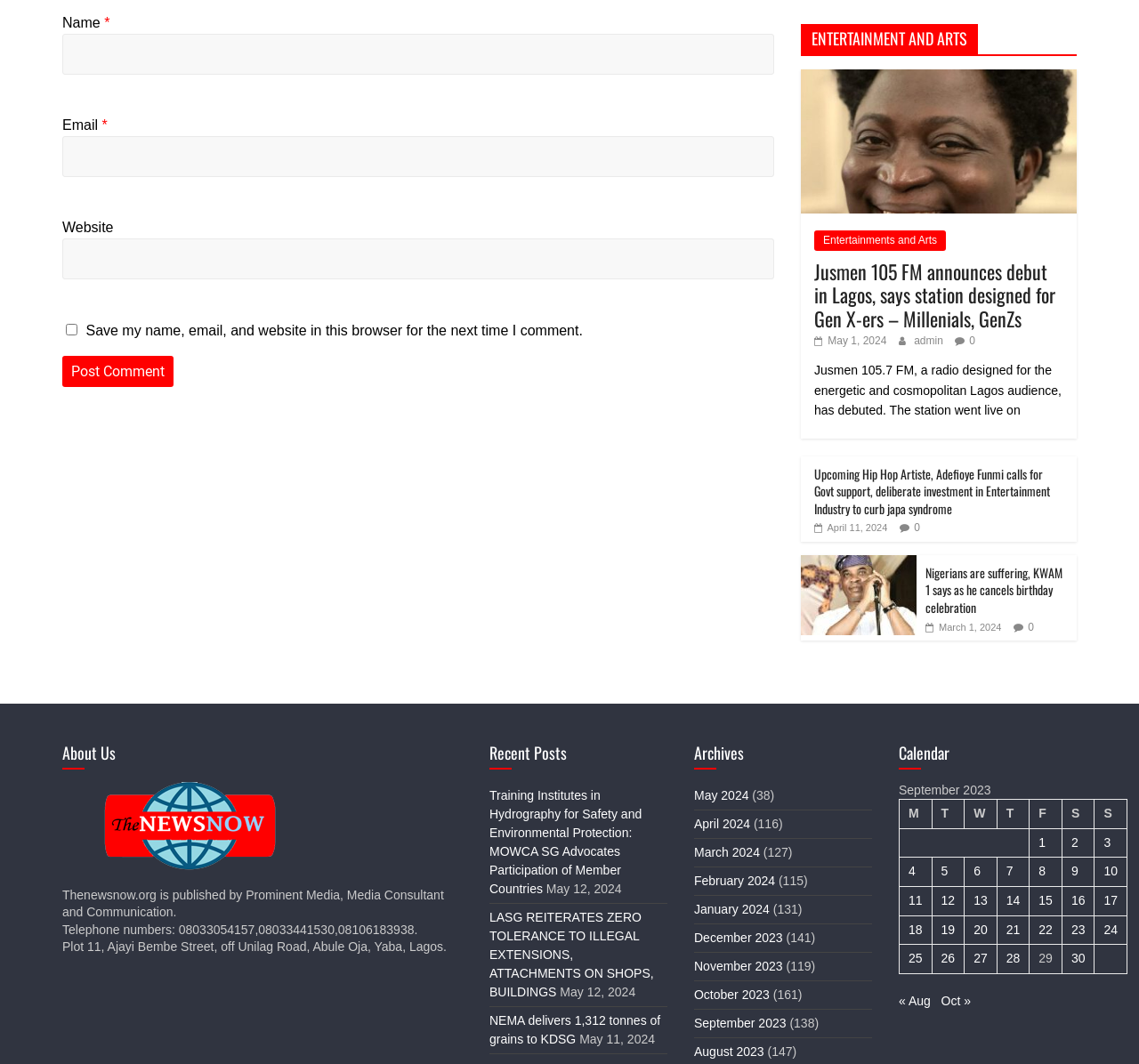What is the category of the article 'Jusmen 105 FM announces debut in Lagos, says station designed for Gen X-ers – Millenials, GenZs'?
Look at the image and respond with a one-word or short phrase answer.

Entertainment and Arts